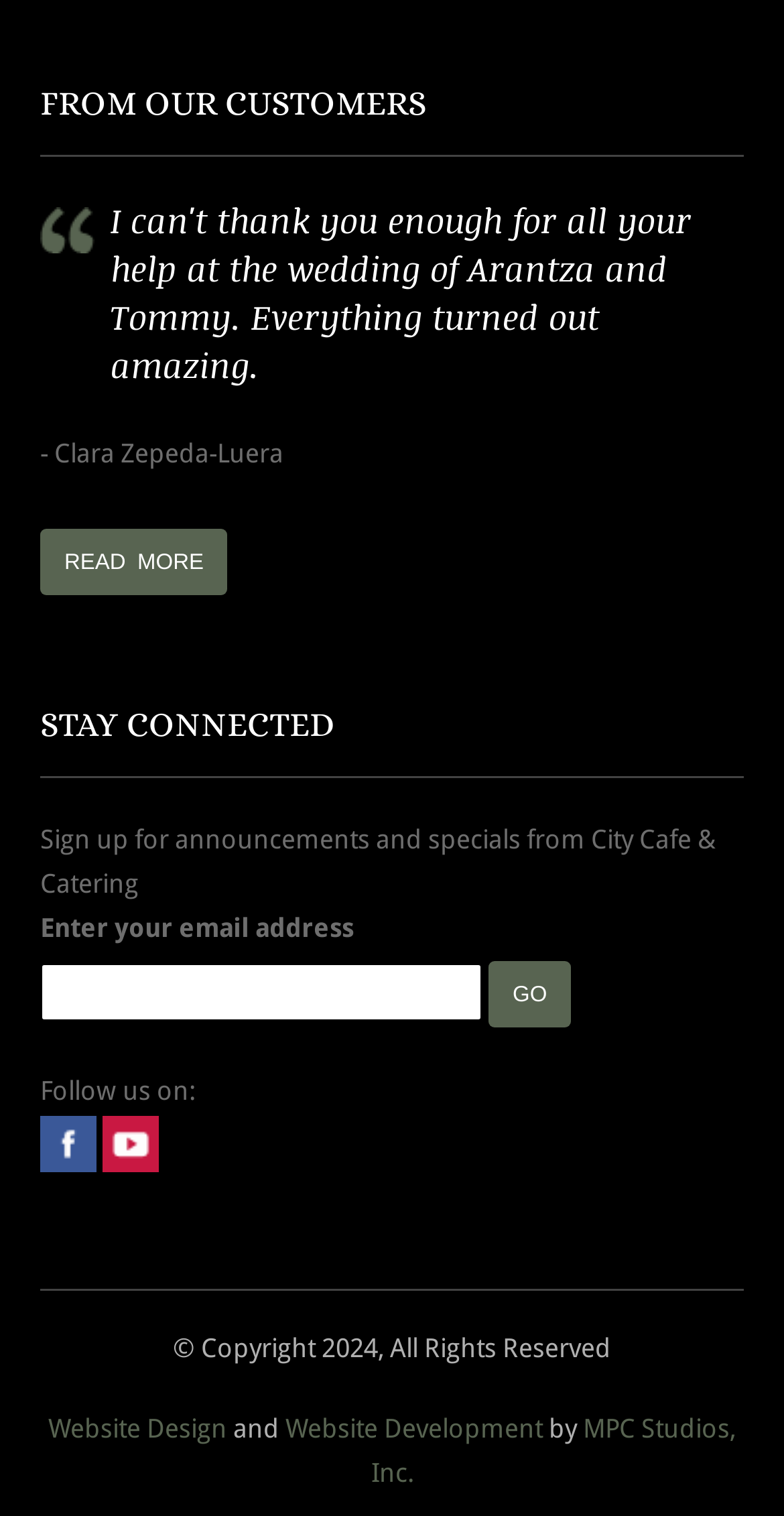Who developed the website?
Answer the question with a single word or phrase derived from the image.

MPC Studios, Inc.